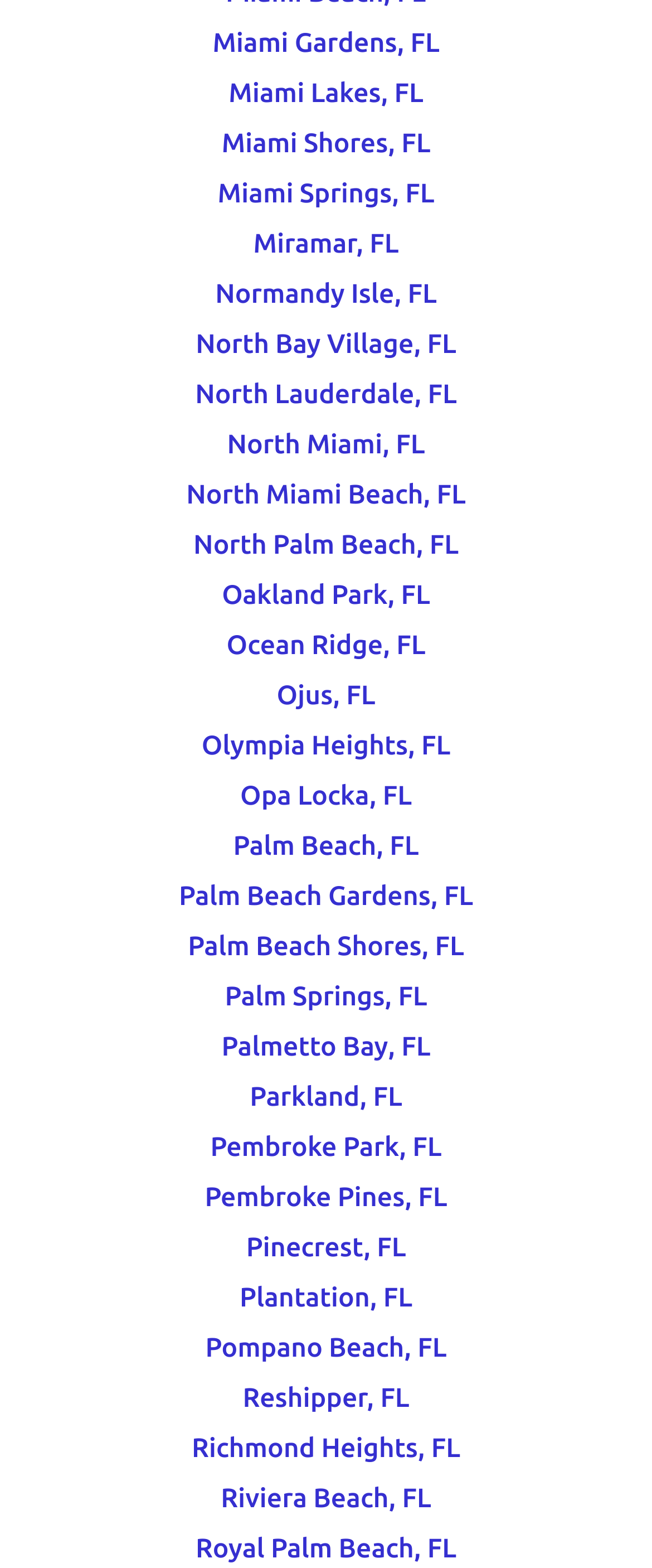Please identify the bounding box coordinates of the element's region that I should click in order to complete the following instruction: "Search for something". The bounding box coordinates consist of four float numbers between 0 and 1, i.e., [left, top, right, bottom].

None